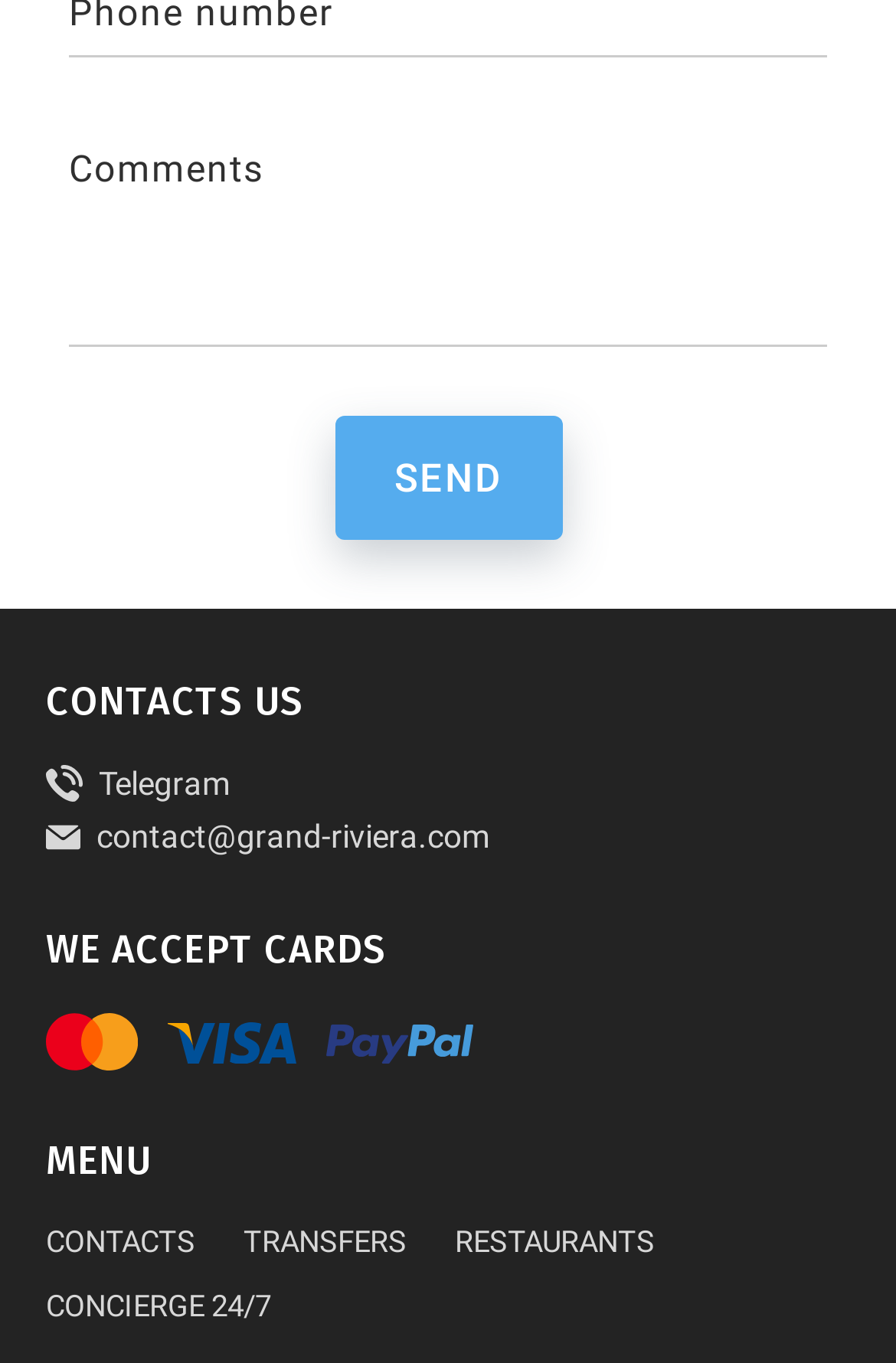How many links are available in the CONTACTS US section? Refer to the image and provide a one-word or short phrase answer.

3